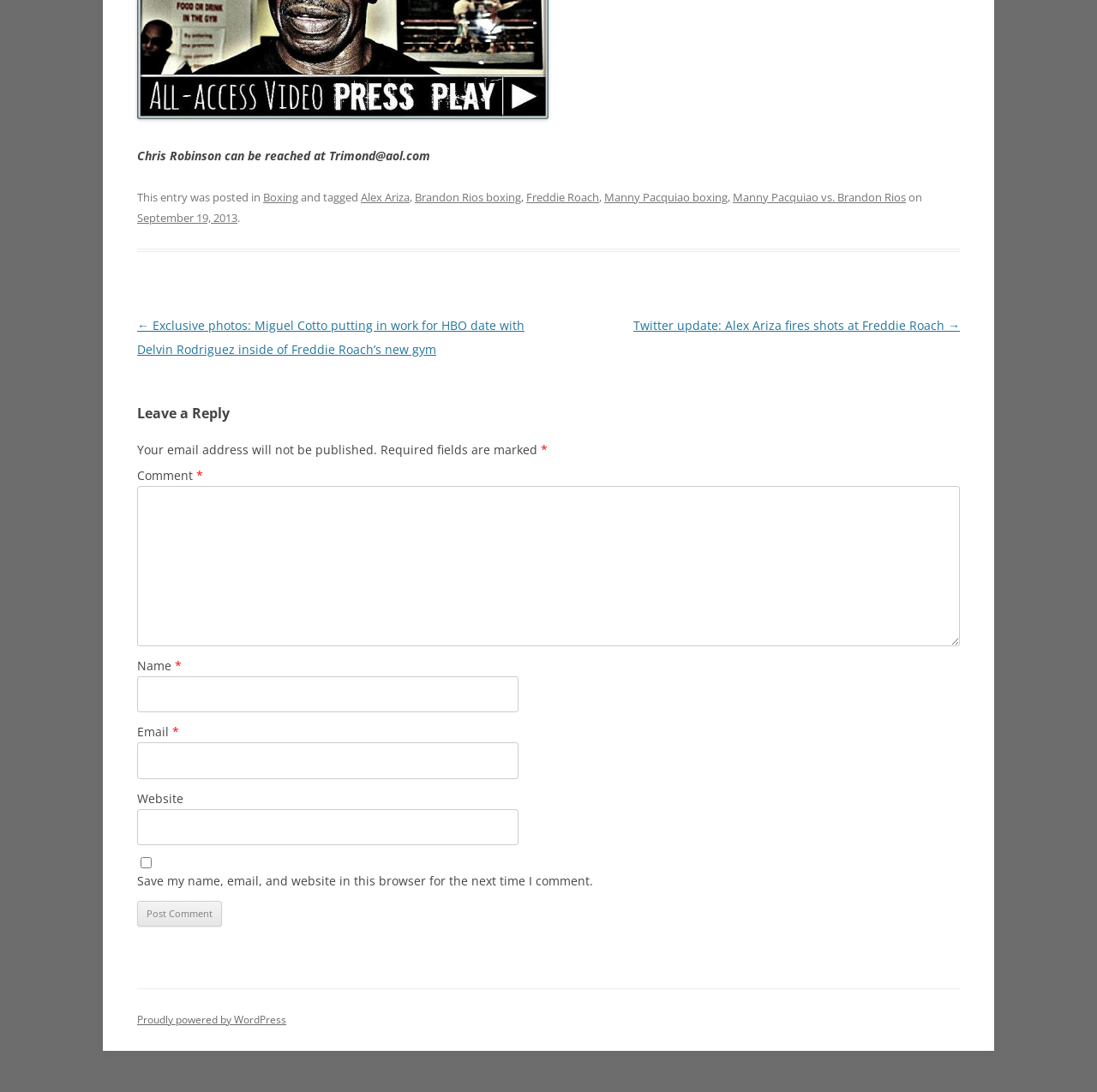Find the bounding box coordinates of the element to click in order to complete the given instruction: "Click the link to view post about Manny Pacquiao boxing."

[0.551, 0.173, 0.663, 0.188]